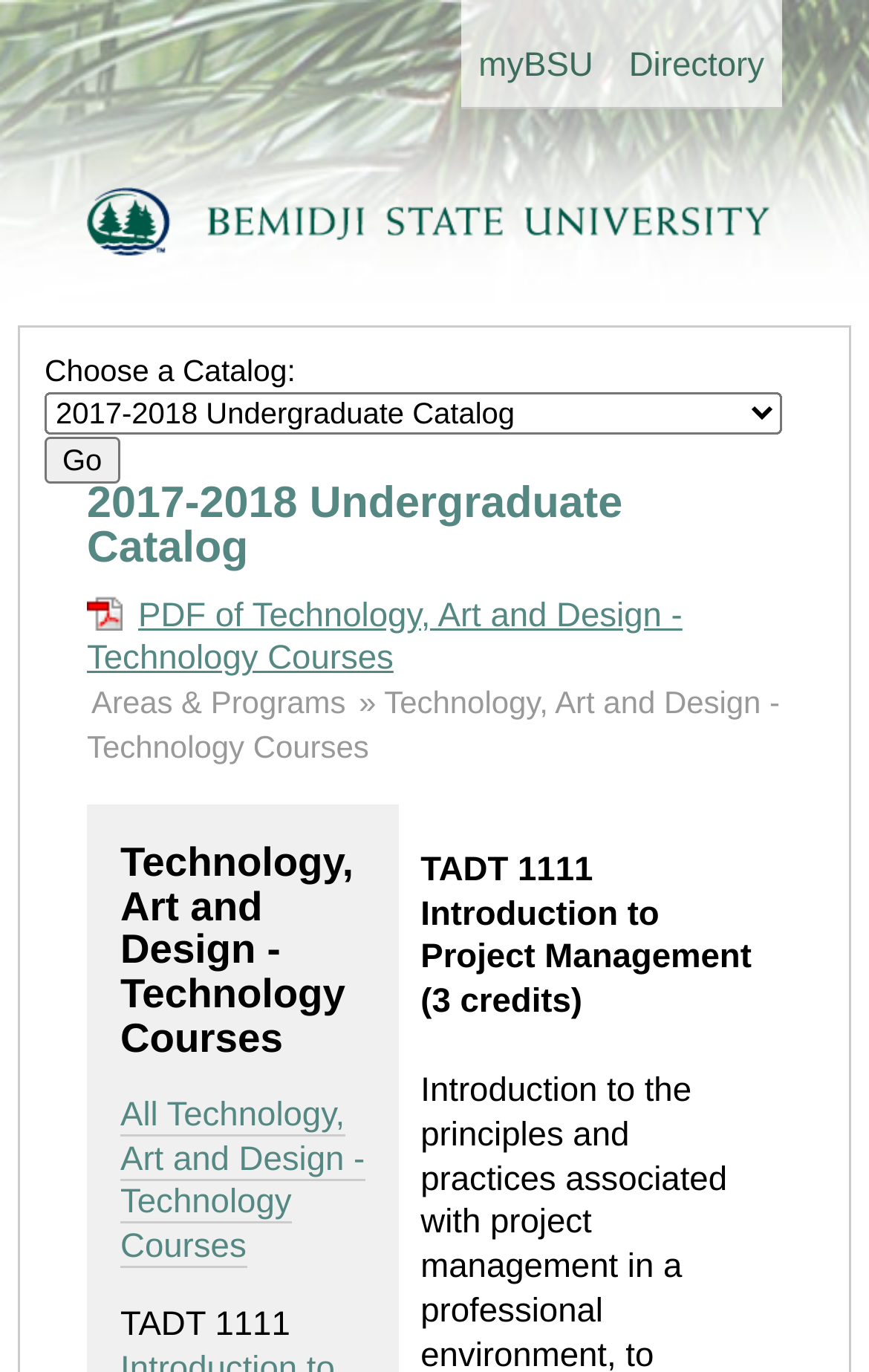Please specify the bounding box coordinates of the element that should be clicked to execute the given instruction: 'click Go'. Ensure the coordinates are four float numbers between 0 and 1, expressed as [left, top, right, bottom].

[0.051, 0.319, 0.138, 0.353]